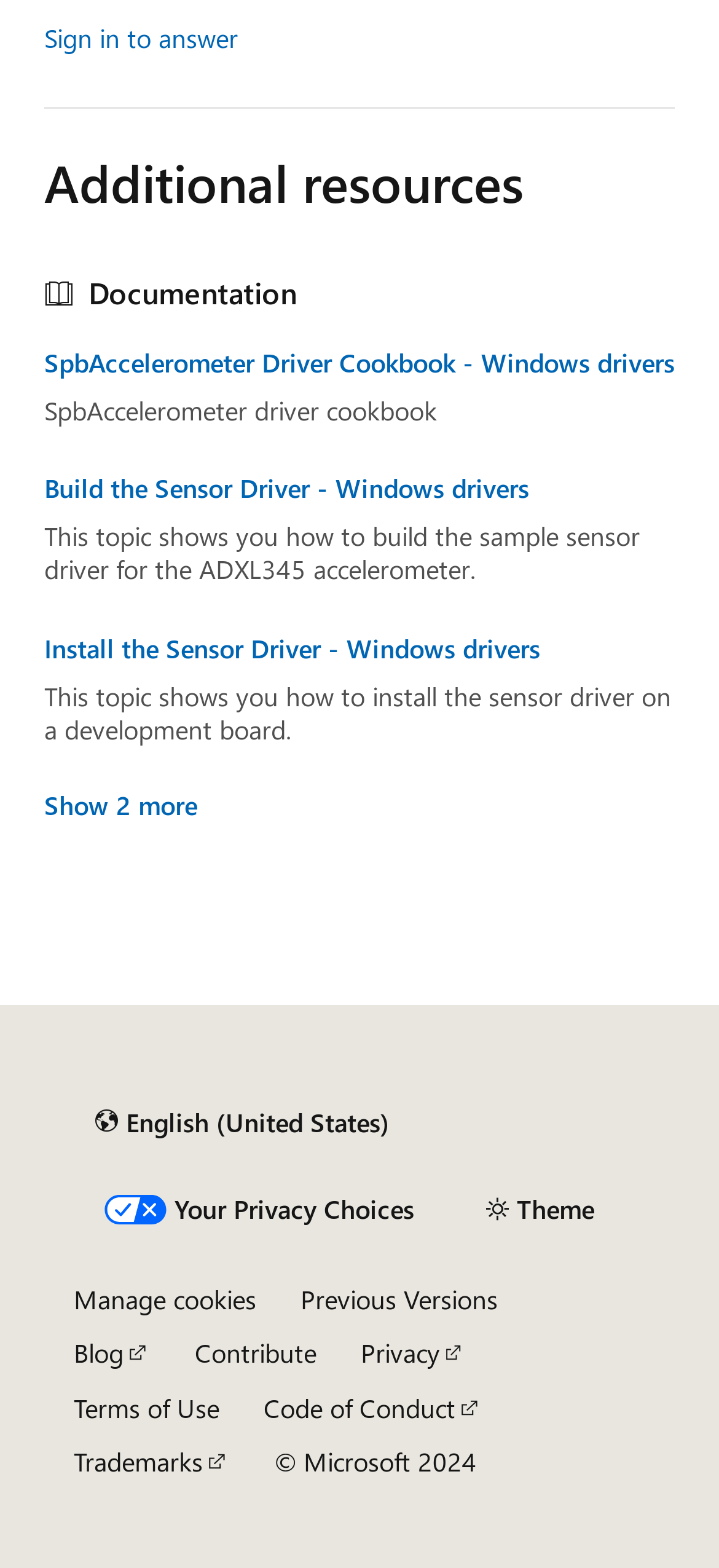What is the purpose of the 'Build the Sensor Driver' link?
Provide a concise answer using a single word or phrase based on the image.

To show how to build the sample sensor driver